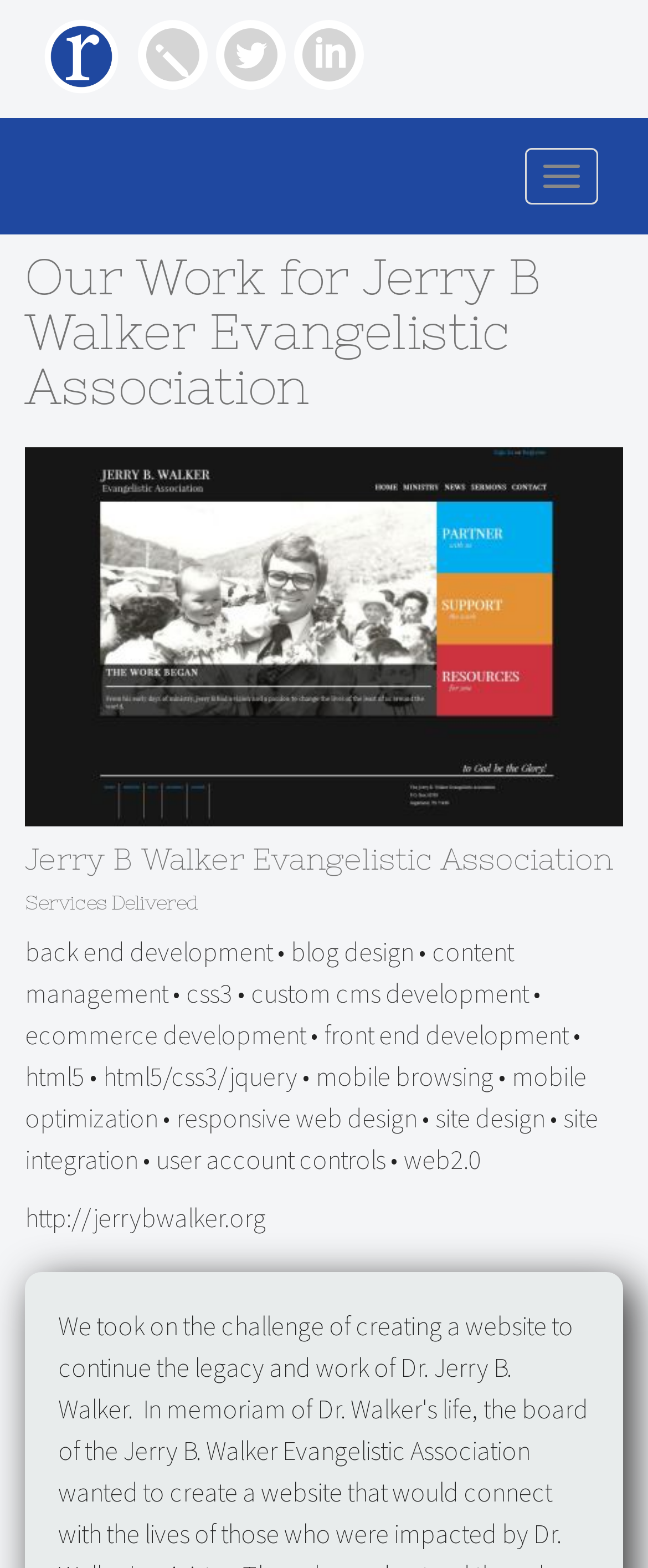What is the URL of the project website?
Kindly give a detailed and elaborate answer to the question.

The URL of the project website is obtained from the link at the bottom of the webpage, which is 'http://jerrybwalker.org'.